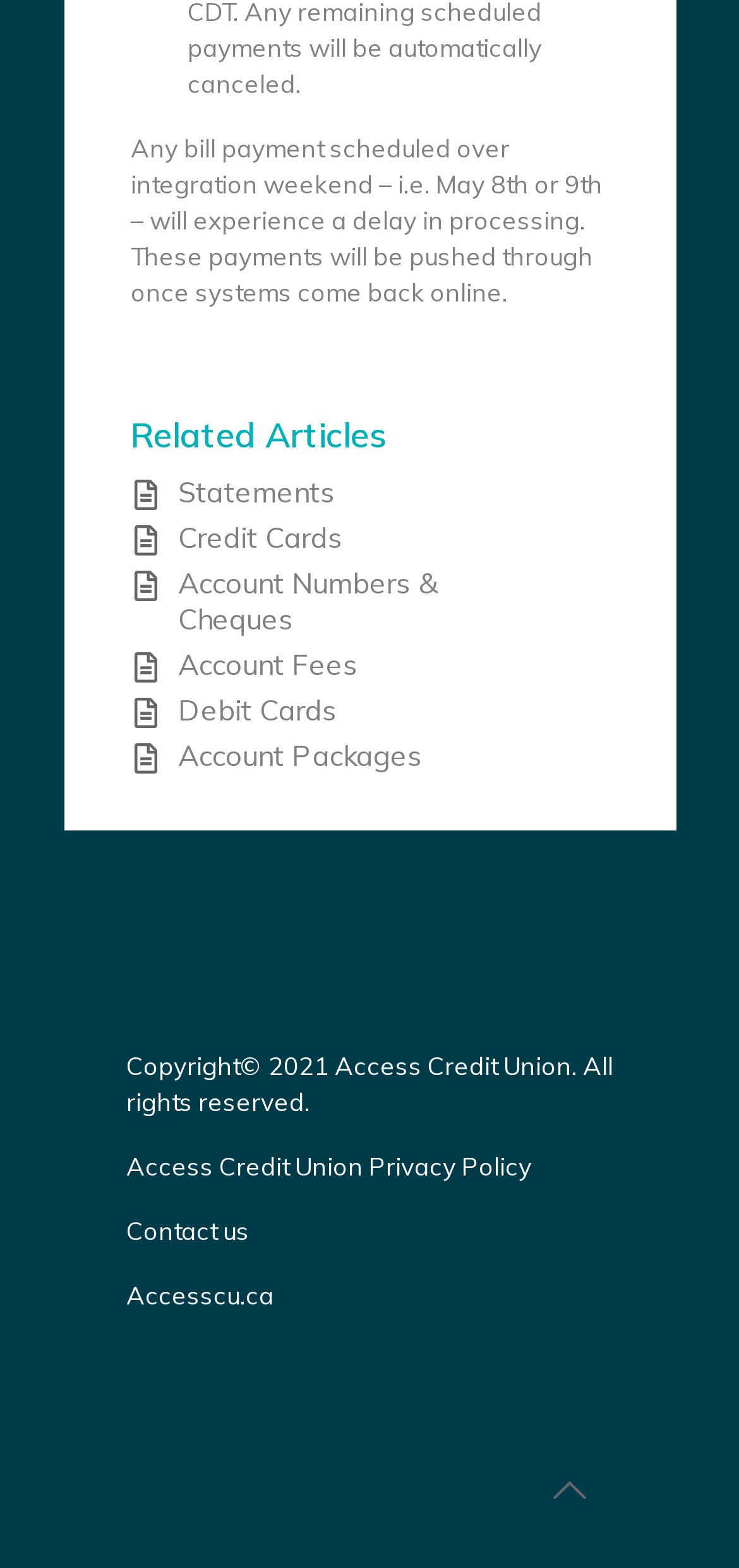Please specify the bounding box coordinates in the format (top-left x, top-left y, bottom-right x, bottom-right y), with values ranging from 0 to 1. Identify the bounding box for the UI component described as follows: Access Credit Union Privacy Policy

[0.171, 0.734, 0.719, 0.753]